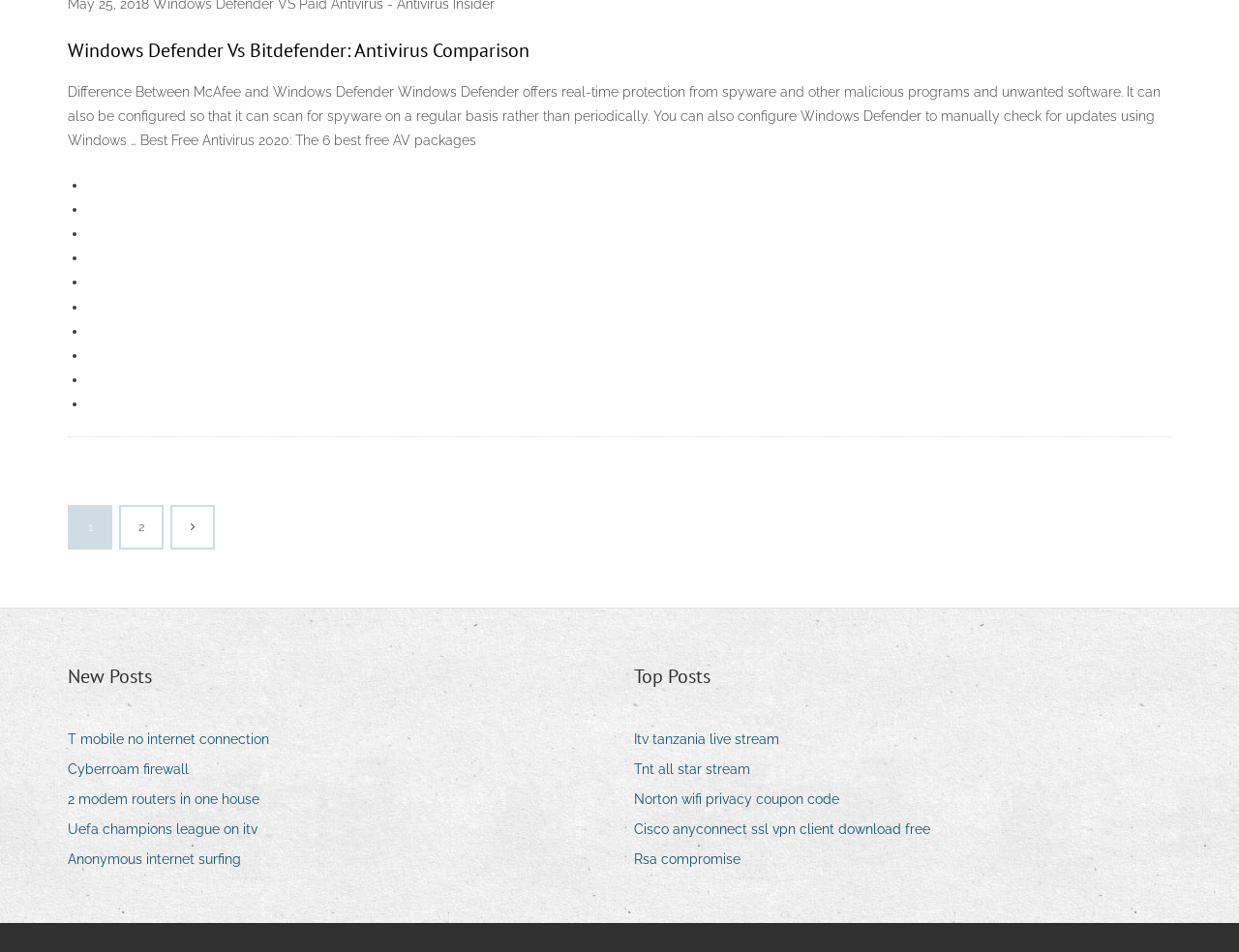Provide the bounding box coordinates for the specified HTML element described in this description: "Tnt all star stream". The coordinates should be four float numbers ranging from 0 to 1, in the format [left, top, right, bottom].

[0.512, 0.794, 0.617, 0.822]